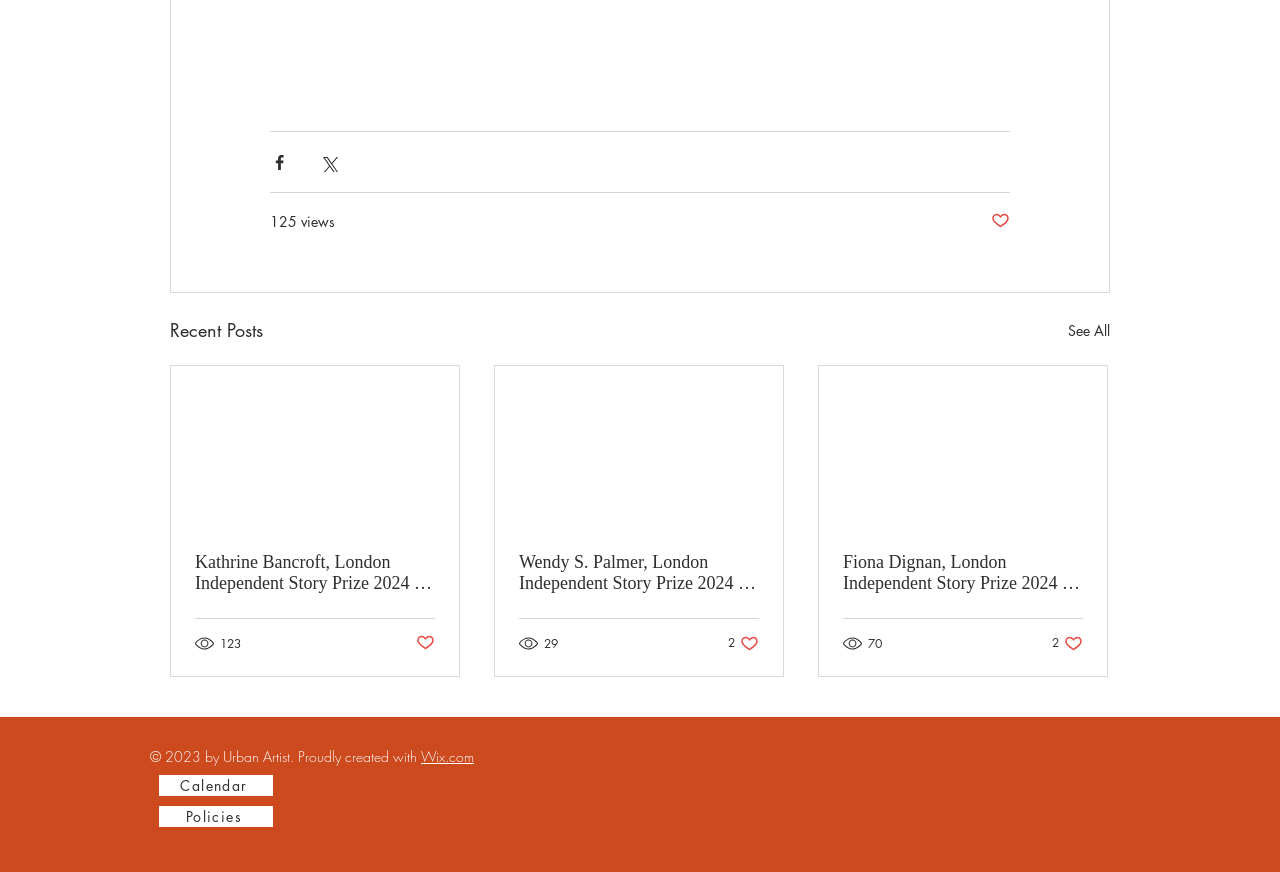What is the copyright information at the bottom of the webpage?
Provide a detailed answer to the question, using the image to inform your response.

The copyright information at the bottom of the webpage indicates that the content is owned by Urban Artist and is copyrighted in 2023.